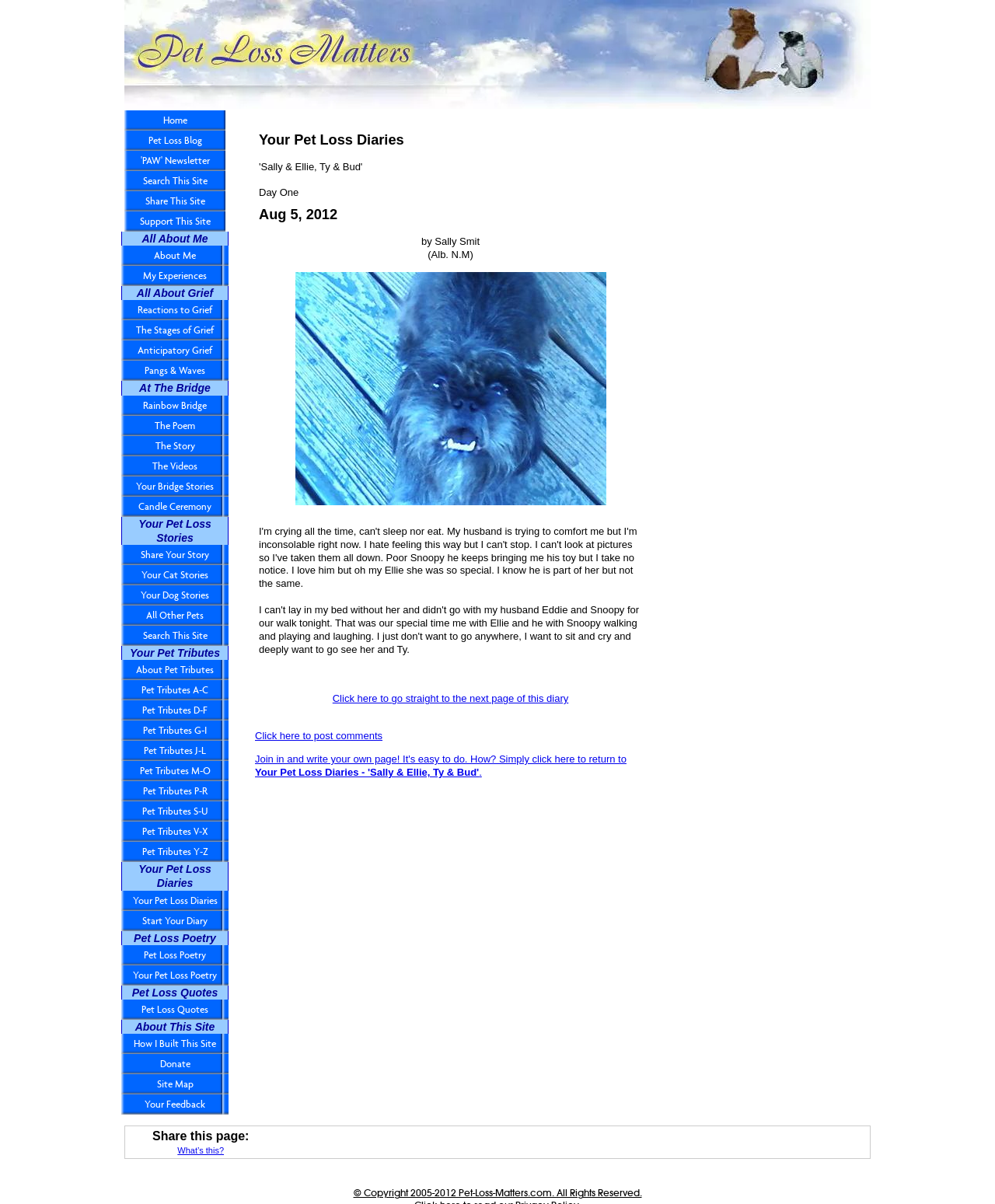What is the date of the diary entry?
Examine the screenshot and reply with a single word or phrase.

Aug 5, 2012